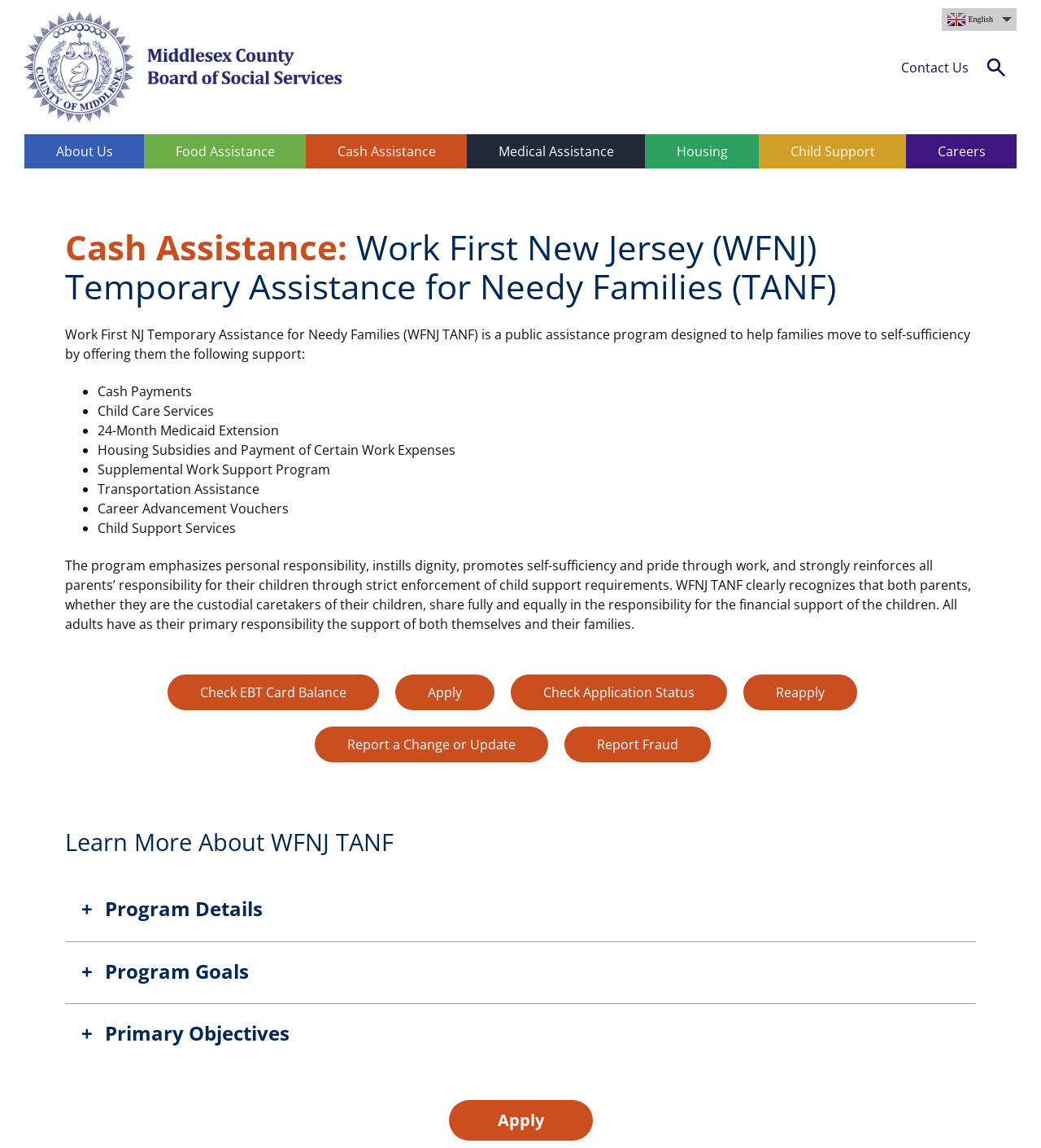Identify and extract the main heading from the webpage.

Cash Assistance: Work First New Jersey (WFNJ) Temporary Assistance for Needy Families (TANF)